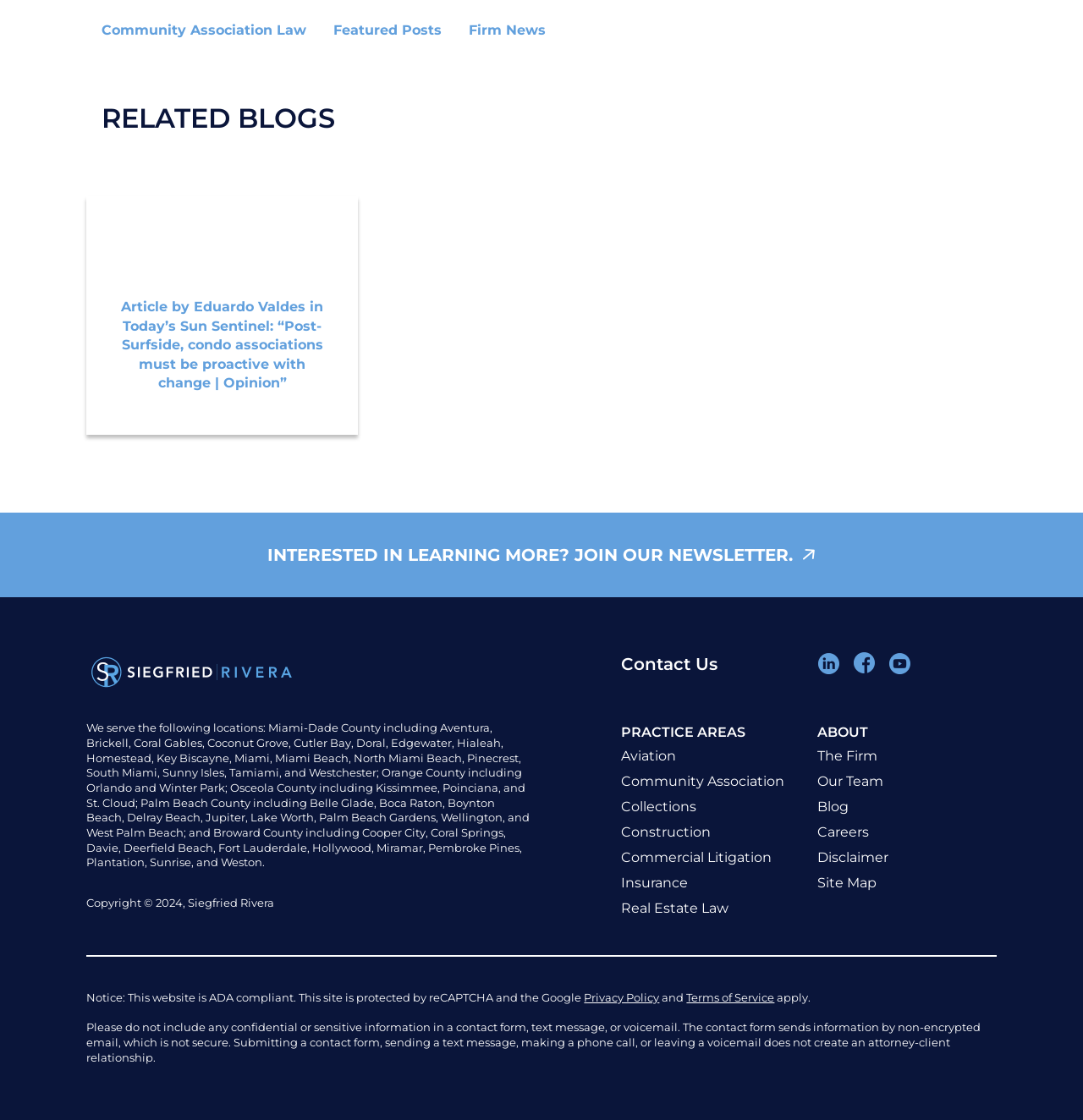Please provide the bounding box coordinates for the element that needs to be clicked to perform the following instruction: "Access the 'Group OA' page". The coordinates should be given as four float numbers between 0 and 1, i.e., [left, top, right, bottom].

None